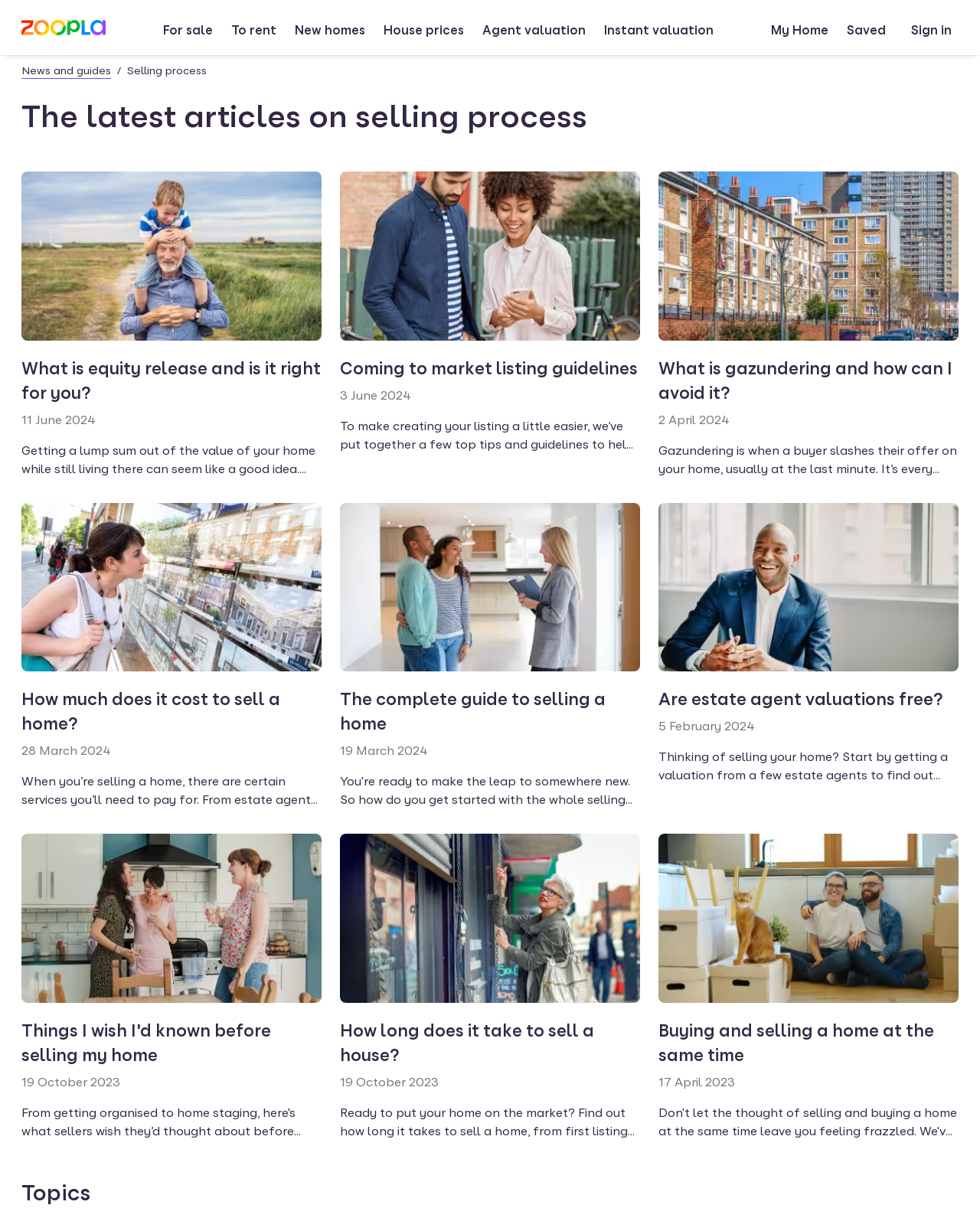Write an elaborate caption that captures the essence of the webpage.

The webpage is about selling process and property market news, with a focus on providing insights and advice to users. At the top, there is a navigation menu with links to Zoopla's homepage, various property-related categories, and user account options. Below the navigation menu, there is a breadcrumbs navigation section that shows the current page's location within the website's hierarchy.

The main content of the page is divided into several articles, each with a heading, a link to the full article, a publication date, and a brief summary. The articles are arranged in a vertical list, with the most recent ones at the top. The topics of the articles include equity release, listing guidelines, gazundering, selling costs, and more.

Each article has a clear structure, with a heading, a link to the full article, and a brief summary. The summaries provide a concise overview of the article's content, making it easy for users to decide which articles to read. The publication dates are also clearly displayed, allowing users to see when each article was published.

At the bottom of the page, there is a section titled "Topics" with a heading, but no content is provided. Additionally, there is a feedback button in the bottom right corner of the page, which allows users to provide feedback on the website.